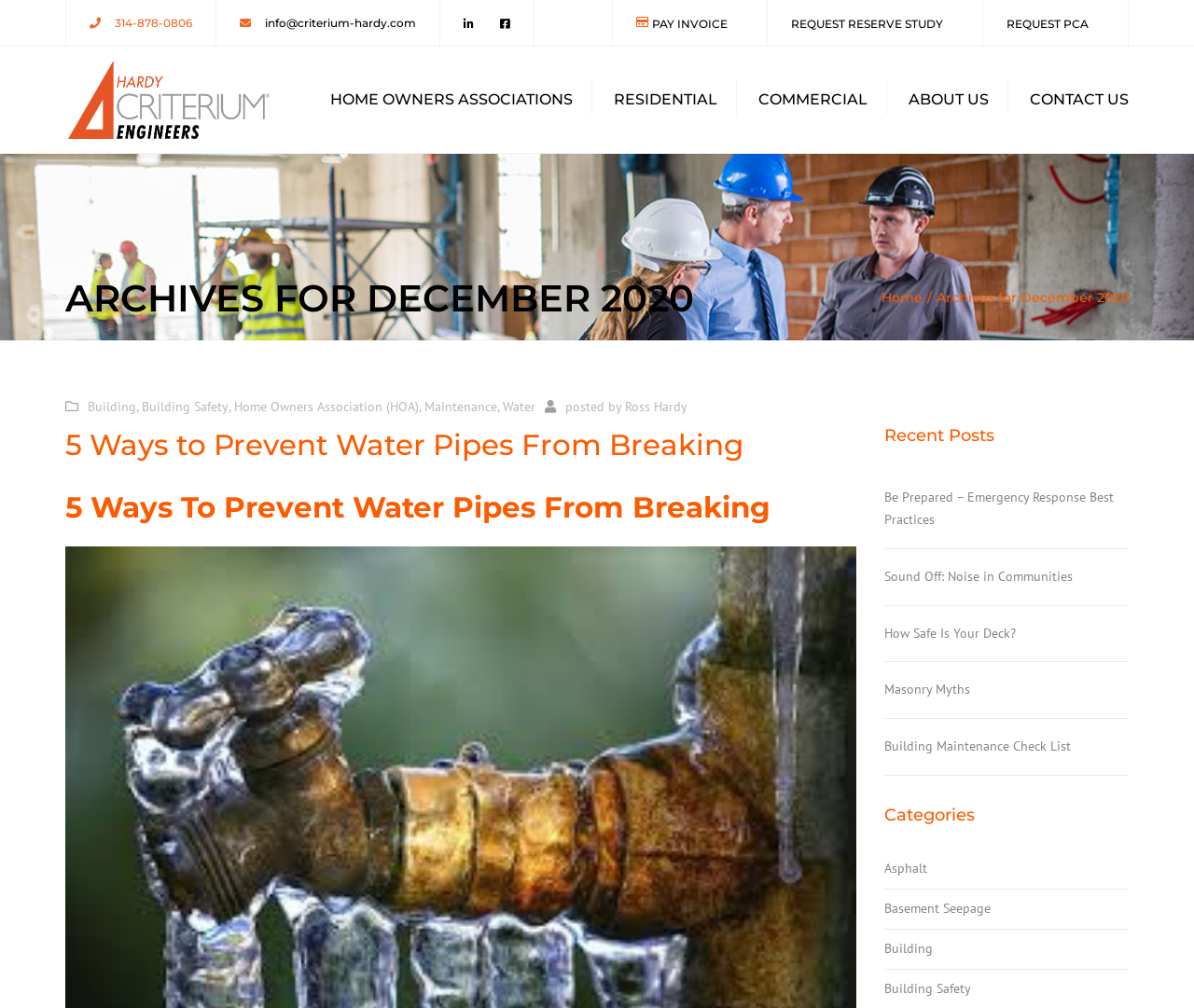Provide the bounding box coordinates of the section that needs to be clicked to accomplish the following instruction: "request a 'RESERVE STUDY'."

[0.662, 0.016, 0.79, 0.03]